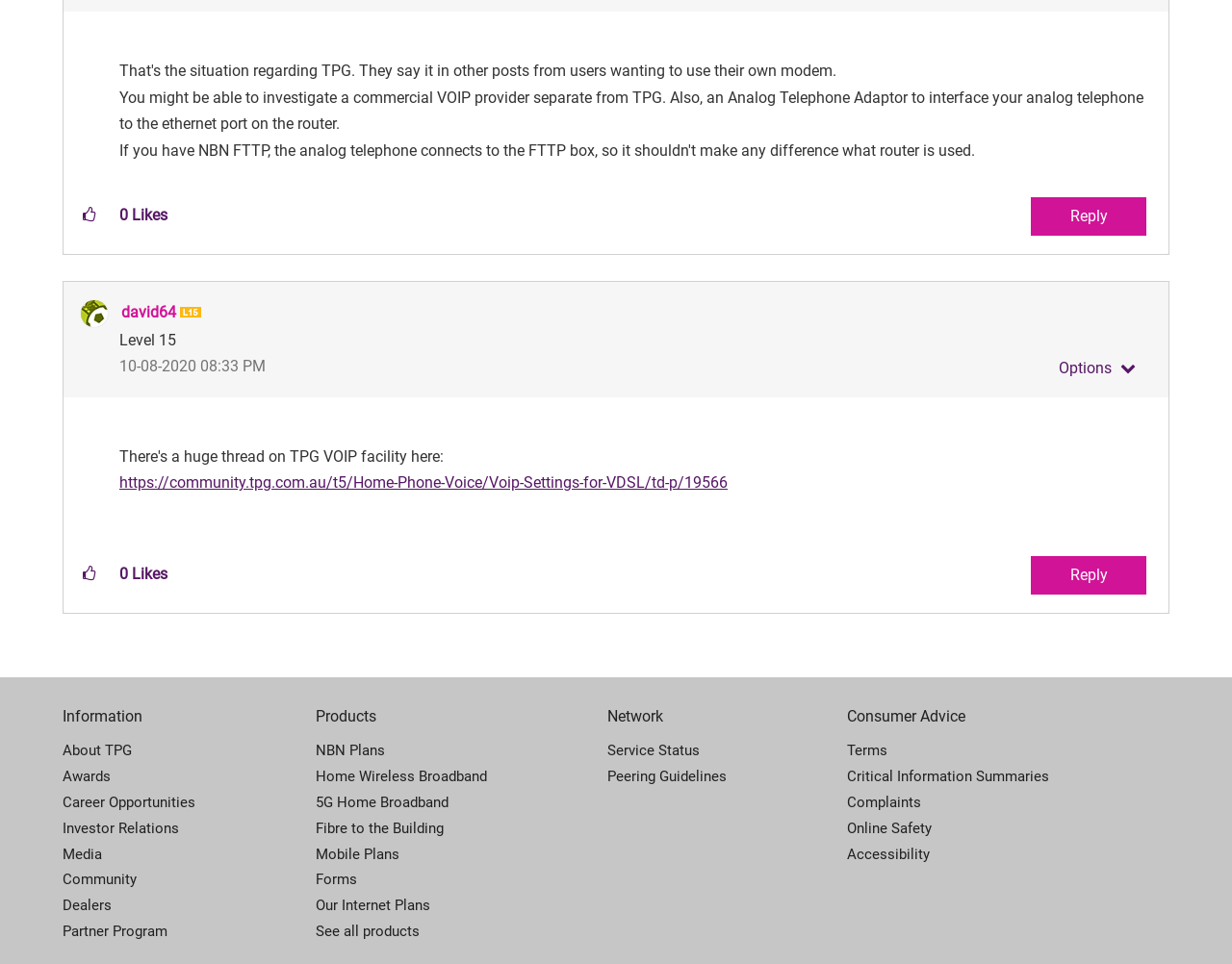What is the topic of the post?
Look at the image and provide a detailed response to the question.

I determined the topic of the post by reading the text content of the link element with the text 'https://community.tpg.com.au/t5/Home-Phone-Voice/Voip-Settings-for-VDSL/td-p/19566'. This link is likely the title of the post, and it indicates that the topic is related to Voip settings for VDSL.